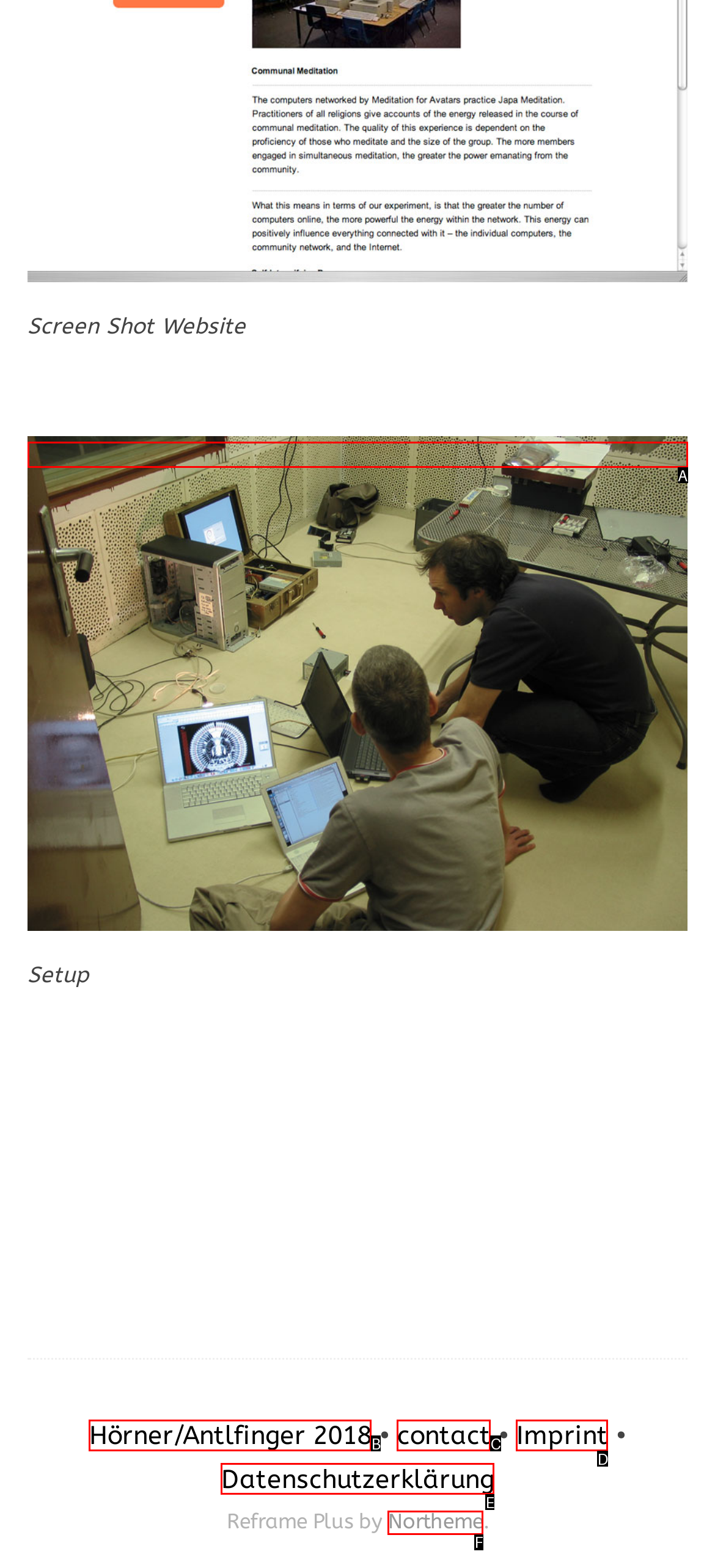Find the HTML element that matches the description provided: Hörner/Antlfinger 2018
Answer using the corresponding option letter.

B